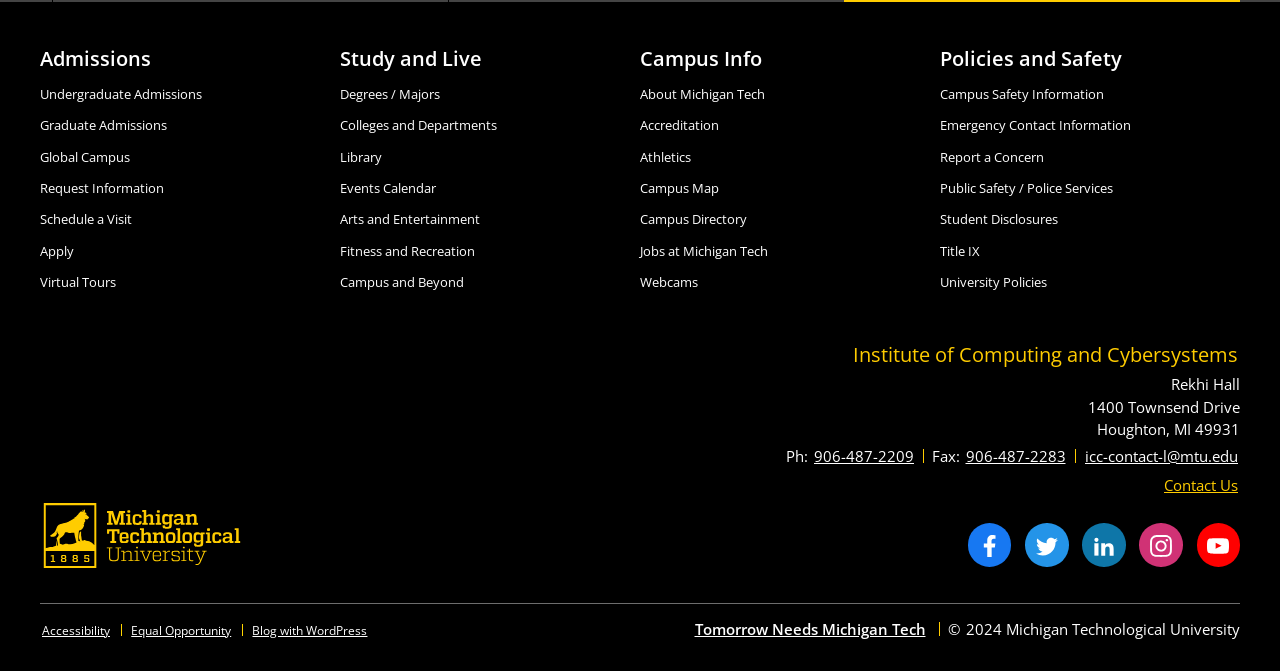Please determine the bounding box coordinates of the element to click on in order to accomplish the following task: "Visit the Library". Ensure the coordinates are four float numbers ranging from 0 to 1, i.e., [left, top, right, bottom].

[0.266, 0.22, 0.298, 0.247]